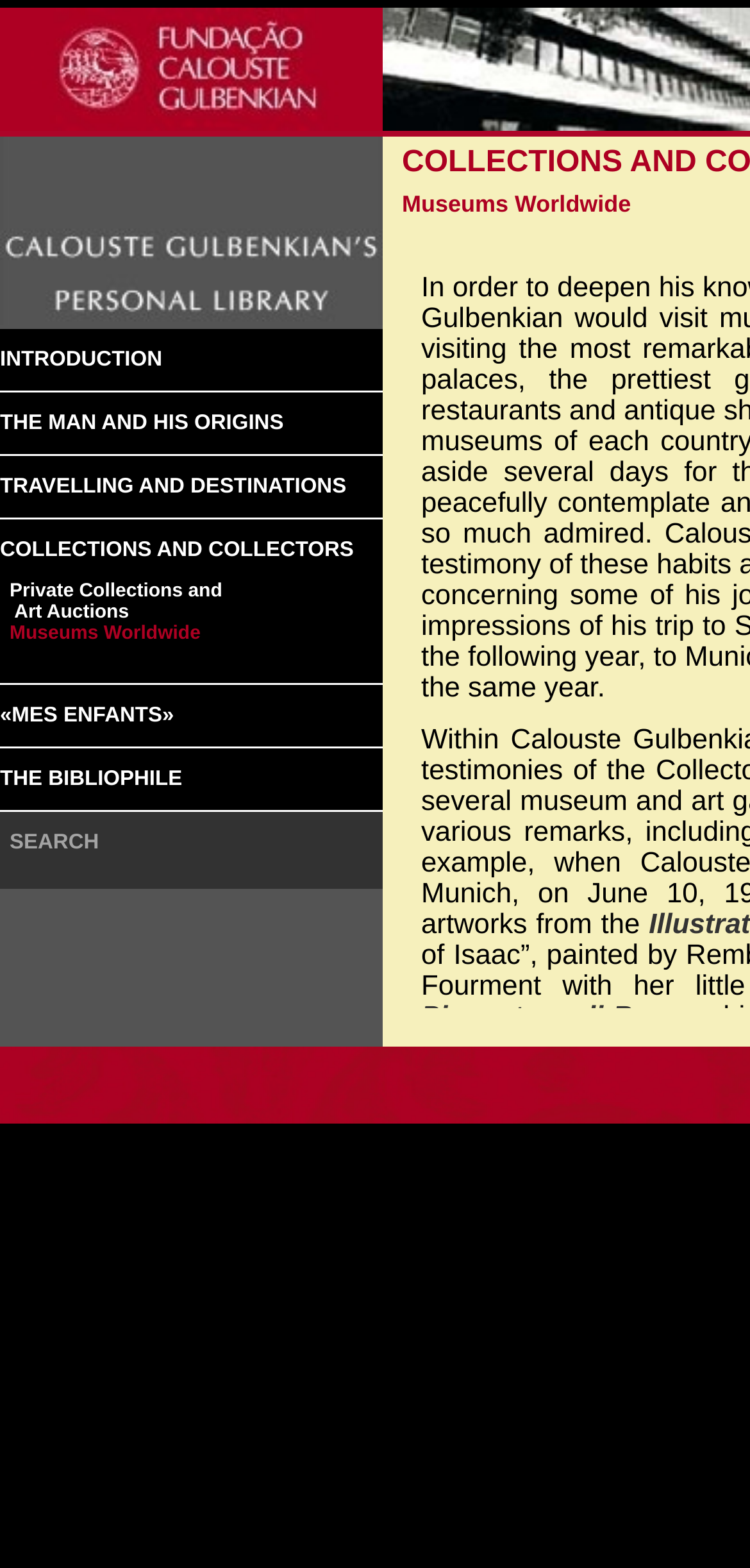Highlight the bounding box coordinates of the region I should click on to meet the following instruction: "Read about museums worldwide".

[0.013, 0.398, 0.267, 0.411]